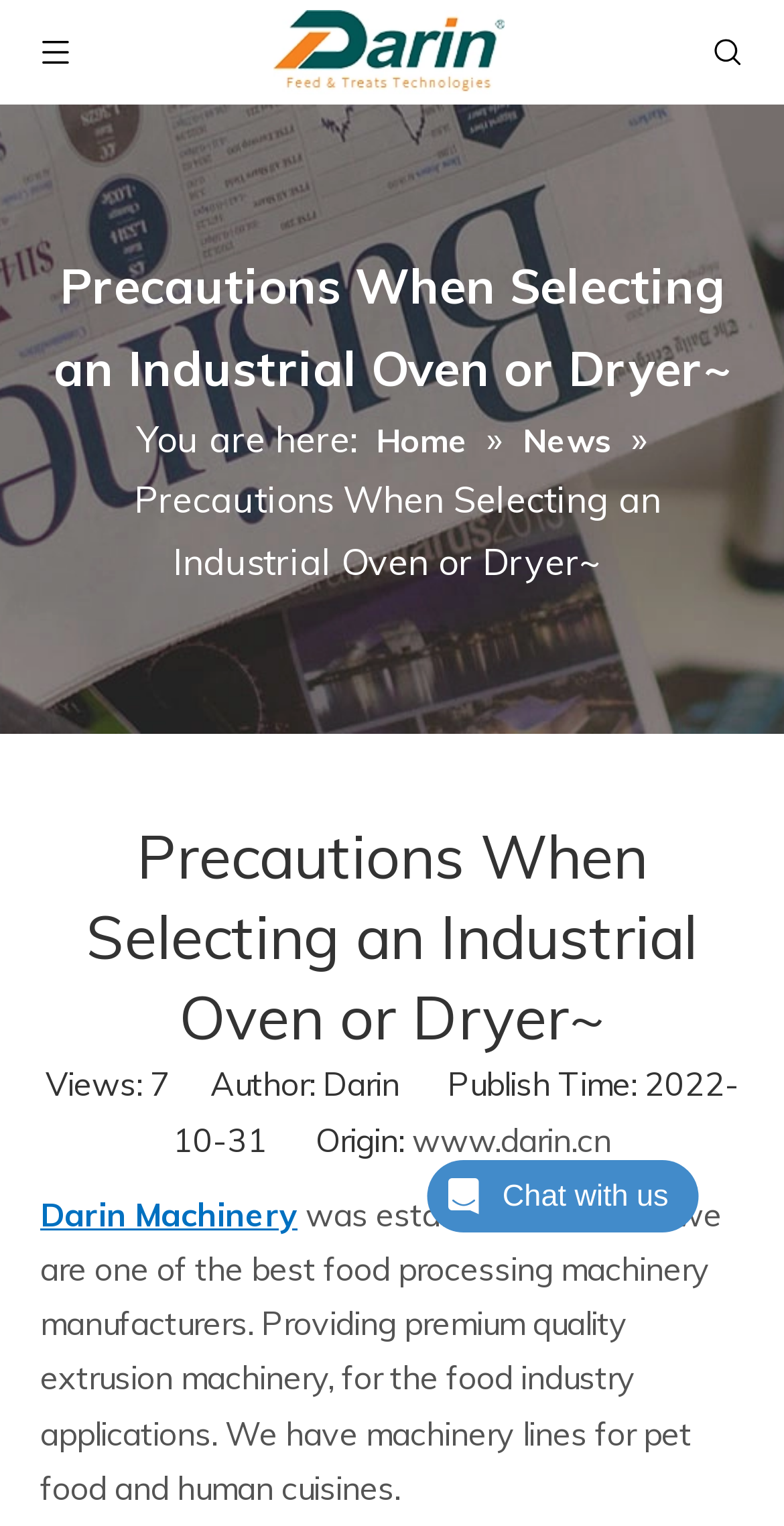What is the purpose of the 'Chat with us' button?
Please answer the question with a single word or phrase, referencing the image.

To initiate a chat